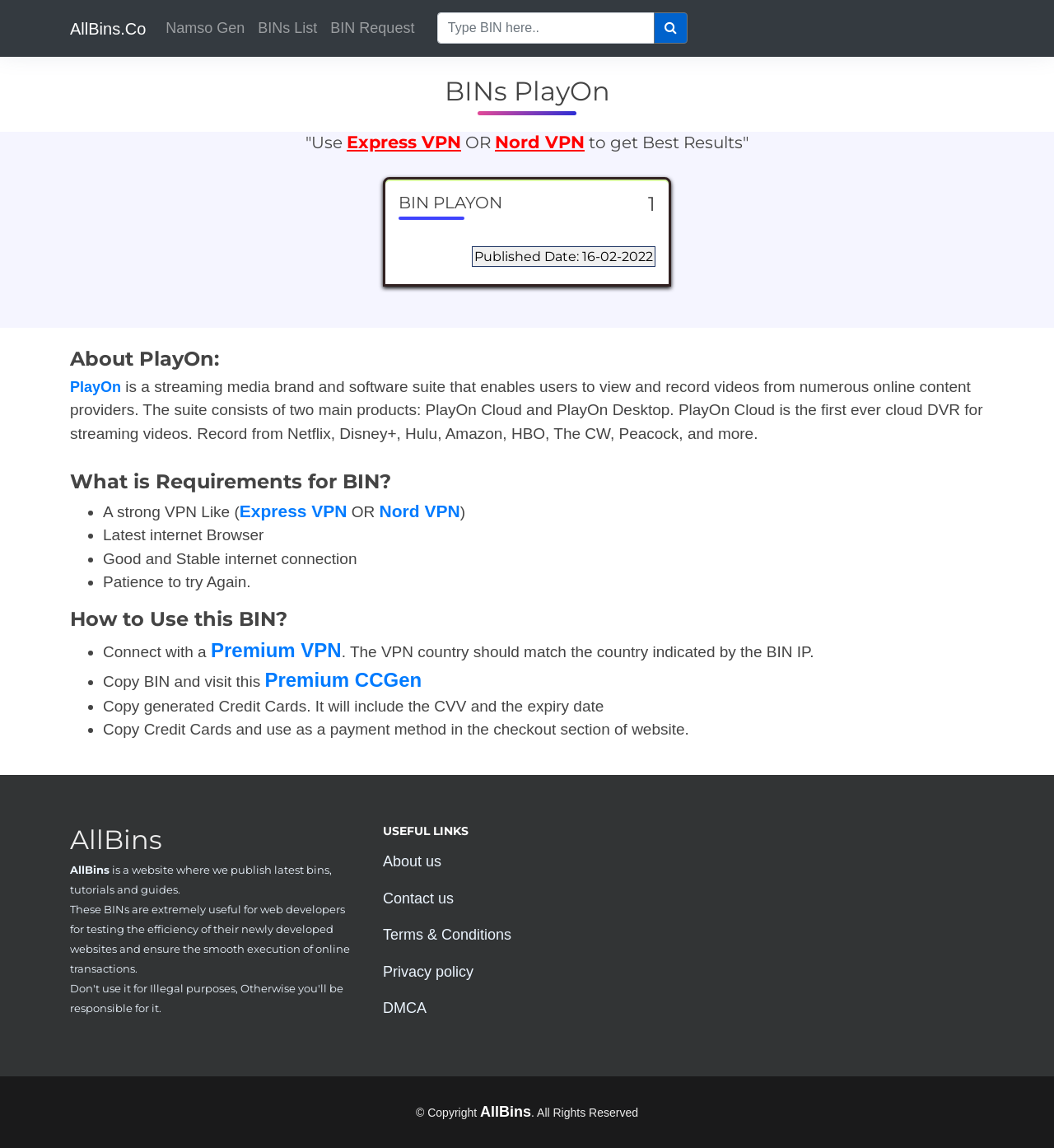Determine the bounding box coordinates for the region that must be clicked to execute the following instruction: "Go to BIN Request page".

[0.307, 0.009, 0.427, 0.04]